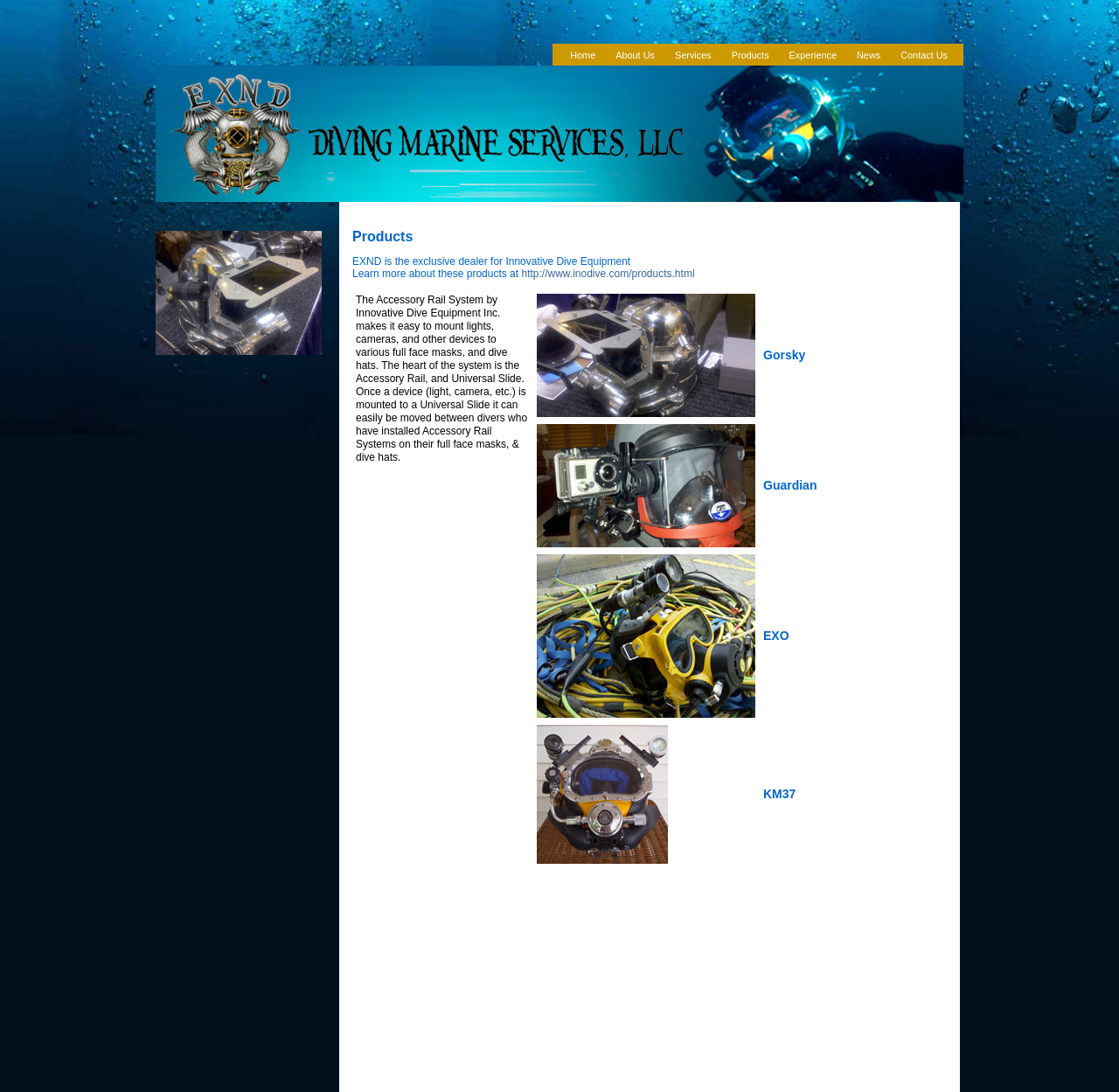What is the URL of the Innovative Dive Equipment website?
Look at the webpage screenshot and answer the question with a detailed explanation.

I found the link 'Learn more about these products at' and followed it to find the URL of the Innovative Dive Equipment website.